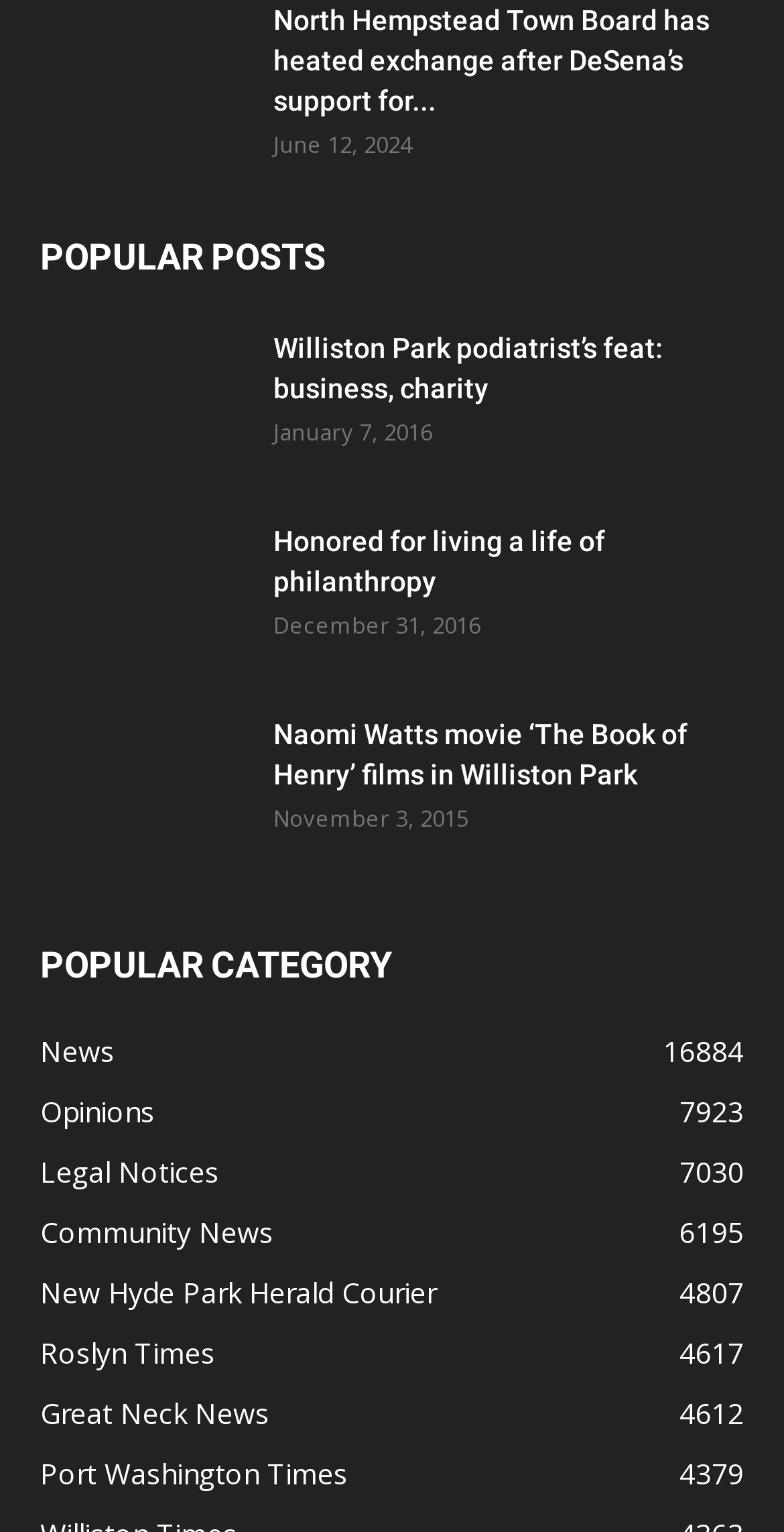Please specify the bounding box coordinates of the clickable section necessary to execute the following command: "Read the article about Naomi Watts movie ‘The Book of Henry’".

[0.051, 0.466, 0.308, 0.558]